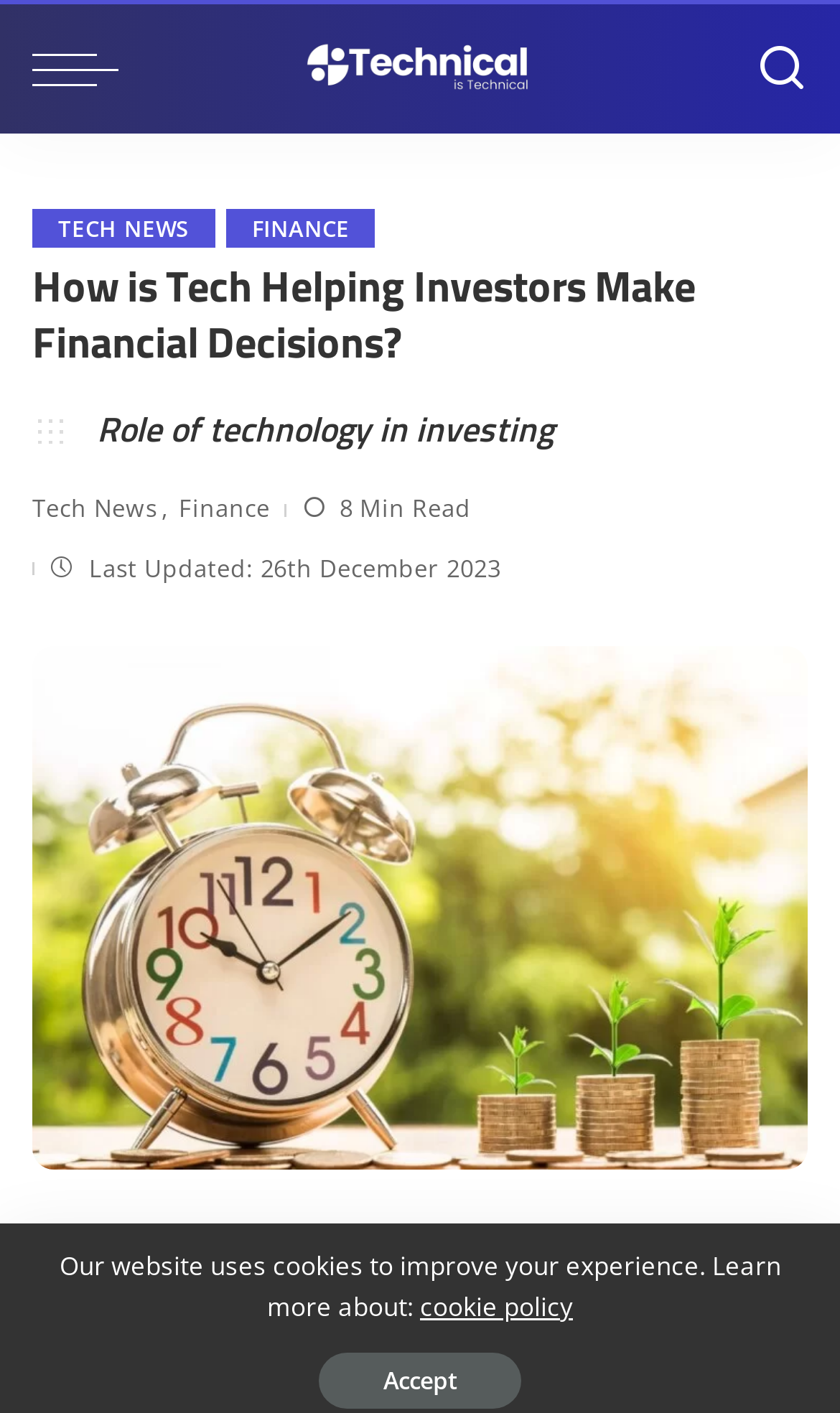Bounding box coordinates must be specified in the format (top-left x, top-left y, bottom-right x, bottom-right y). All values should be floating point numbers between 0 and 1. What are the bounding box coordinates of the UI element described as: alt="Technical is Technical"

[0.346, 0.011, 0.654, 0.087]